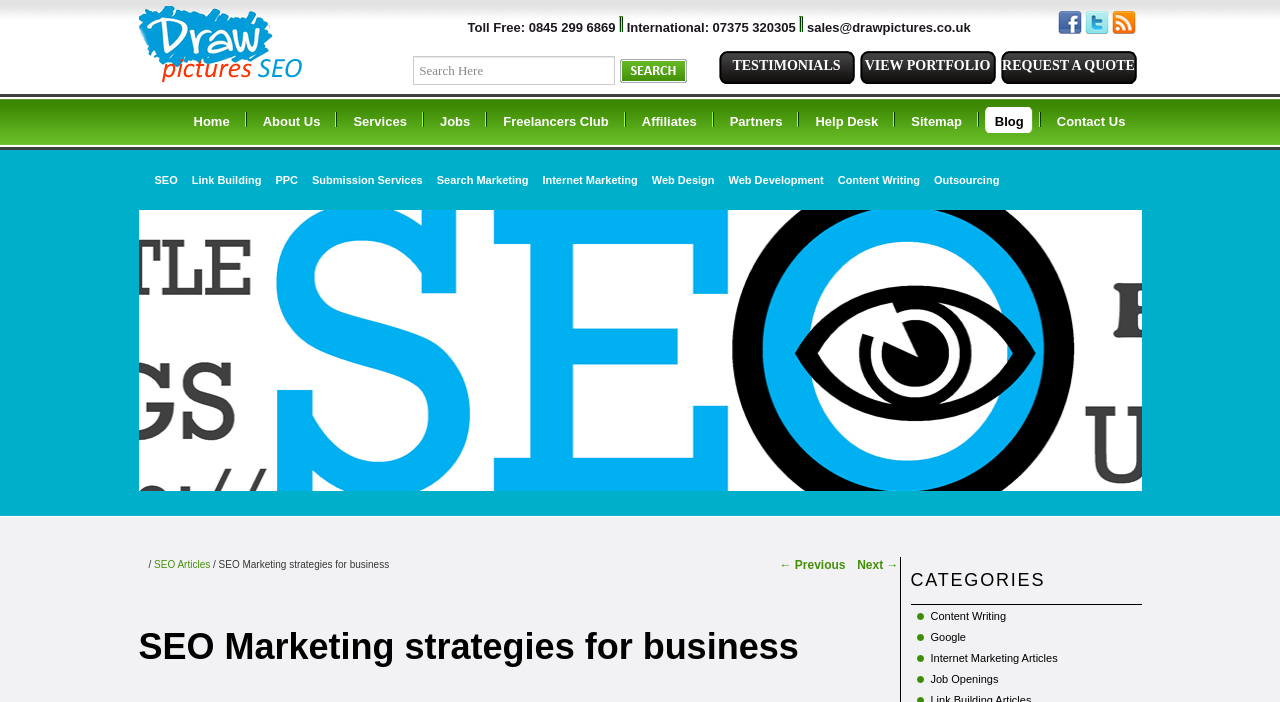Determine the bounding box coordinates of the clickable element to achieve the following action: 'Search for something'. Provide the coordinates as four float values between 0 and 1, formatted as [left, top, right, bottom].

[0.484, 0.083, 0.536, 0.118]